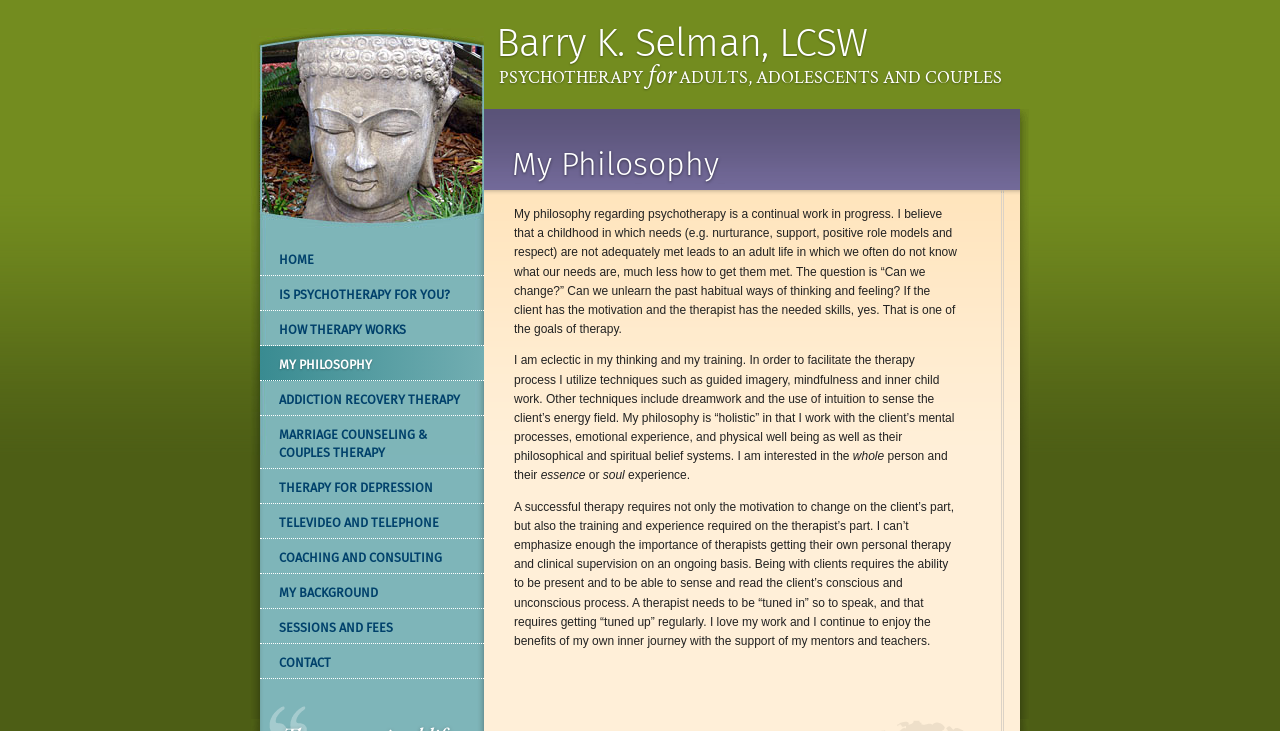What is the main focus of the therapist's philosophy?
Based on the visual information, provide a detailed and comprehensive answer.

The therapist's philosophy is described in the StaticText elements, which mention a holistic approach to therapy, considering the client's mental, emotional, physical, philosophical, and spiritual well-being. This suggests that the main focus of the therapist's philosophy is a holistic approach.